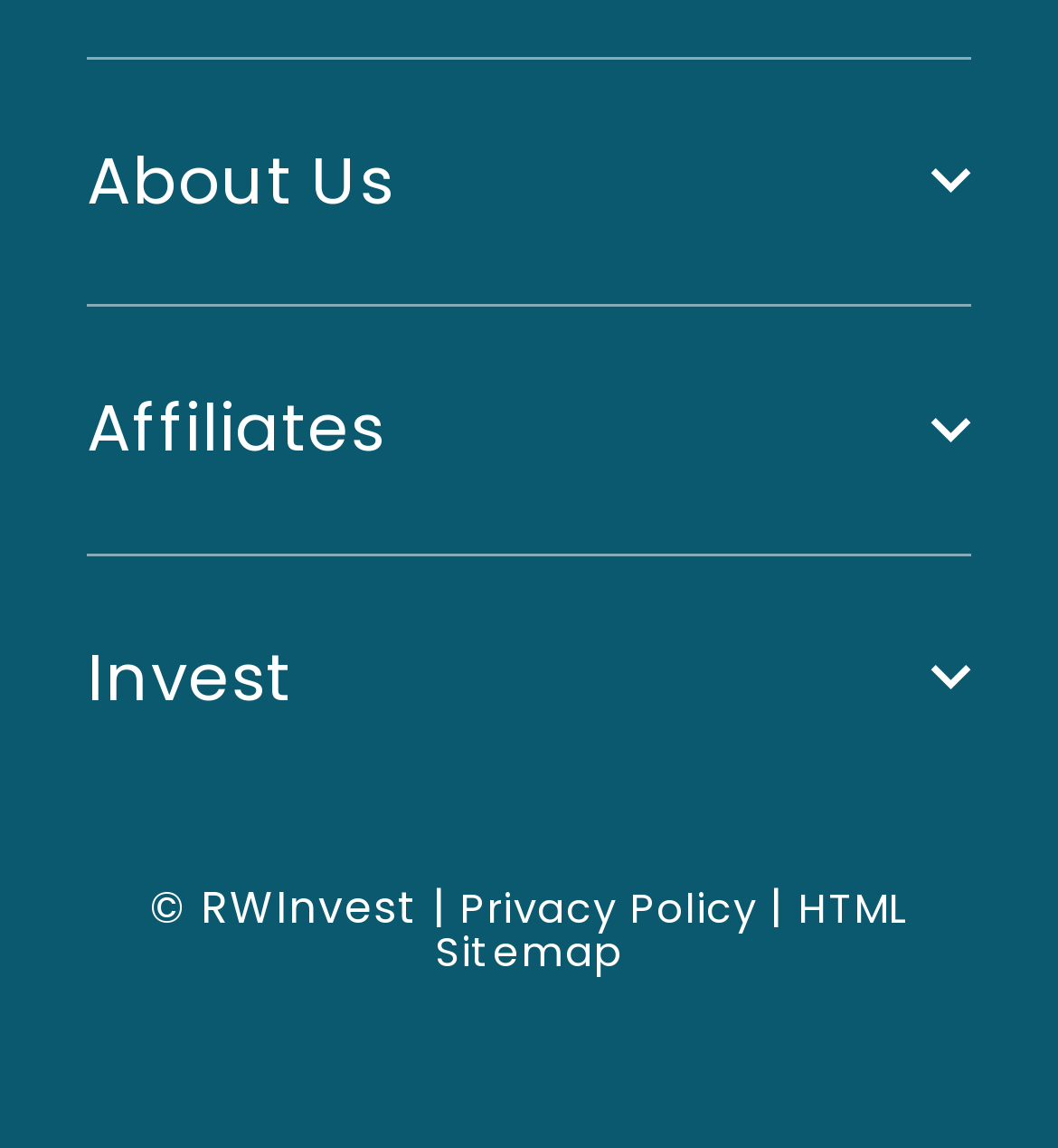Based on the provided description, "London Property Investments", find the bounding box of the corresponding UI element in the screenshot.

[0.082, 0.879, 0.702, 0.929]